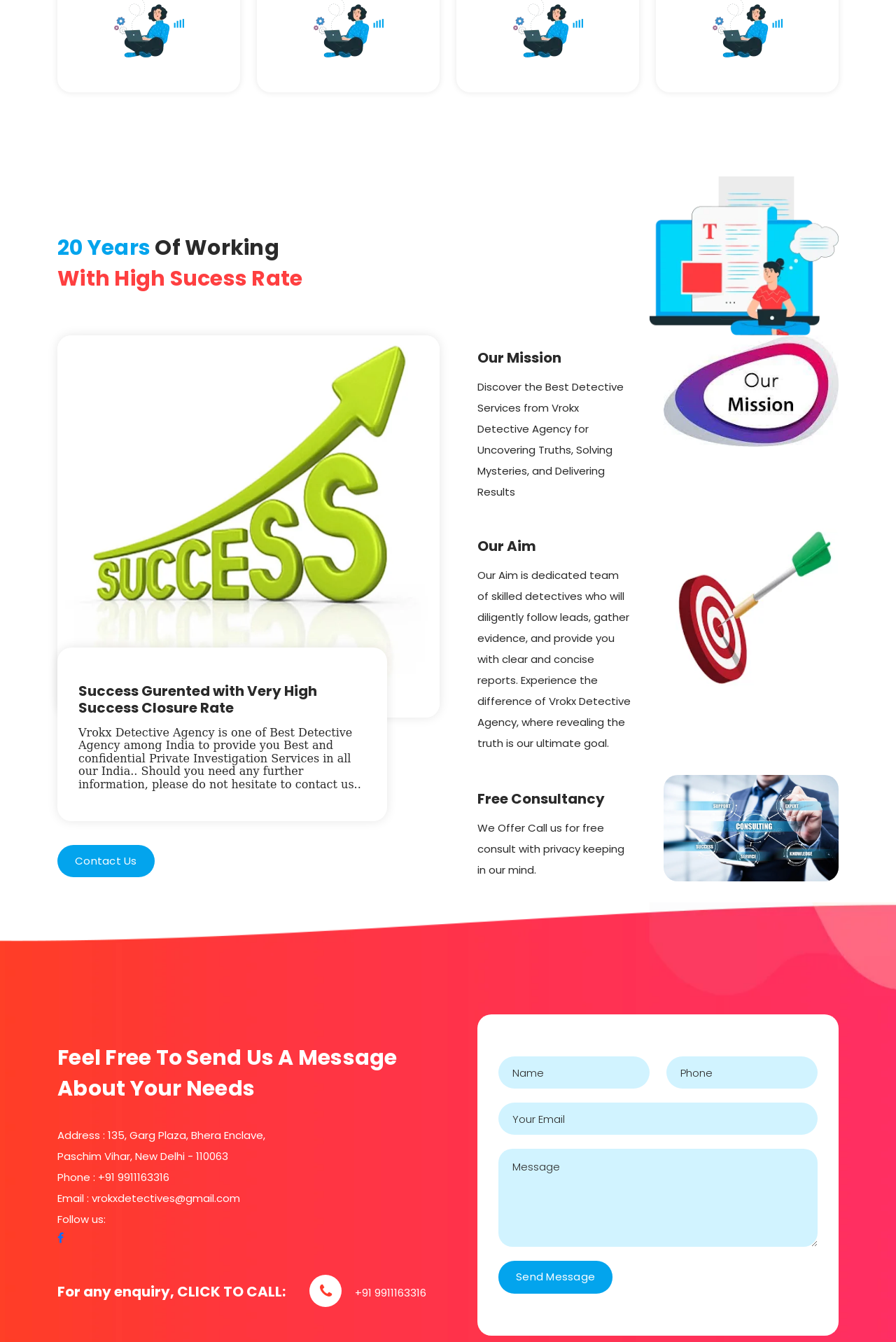Determine the bounding box coordinates of the clickable region to carry out the instruction: "Click the 'Contact Us' link".

[0.064, 0.629, 0.172, 0.654]